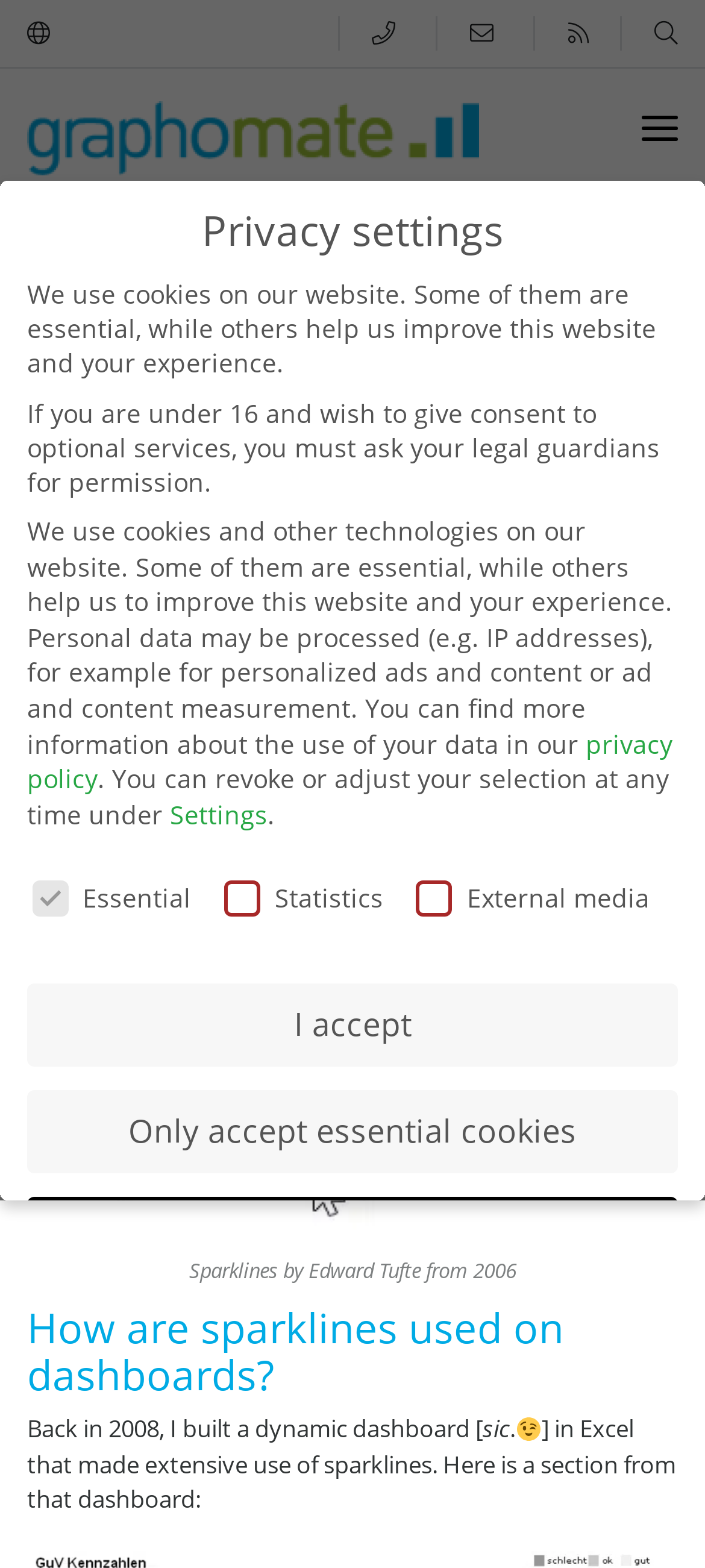What is the purpose of sparklines on dashboards?
Based on the image, give a concise answer in the form of a single word or short phrase.

To show trends